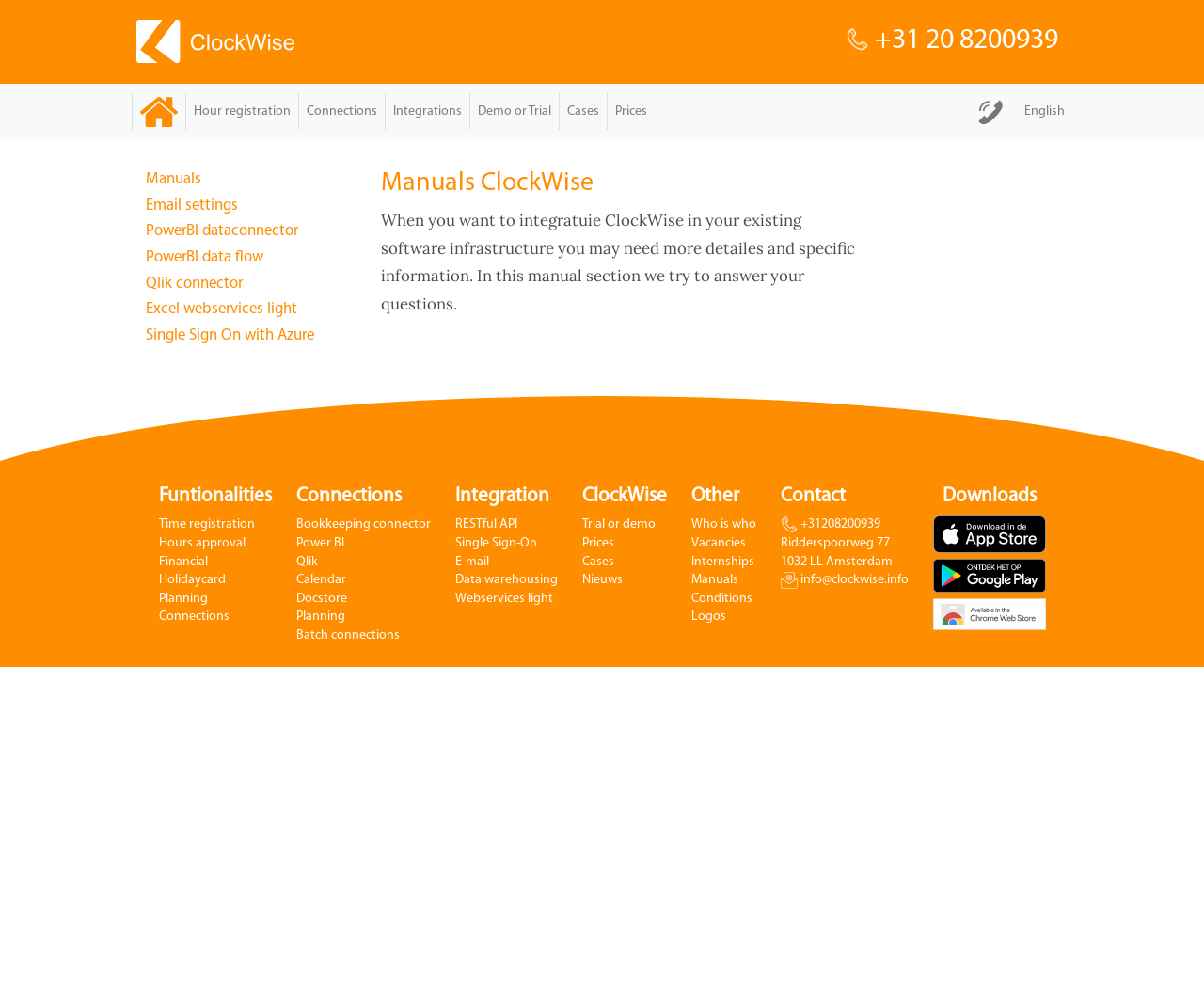Please identify the bounding box coordinates of the region to click in order to complete the task: "Click the ClockWise logo". The coordinates must be four float numbers between 0 and 1, specified as [left, top, right, bottom].

[0.121, 0.021, 0.245, 0.062]